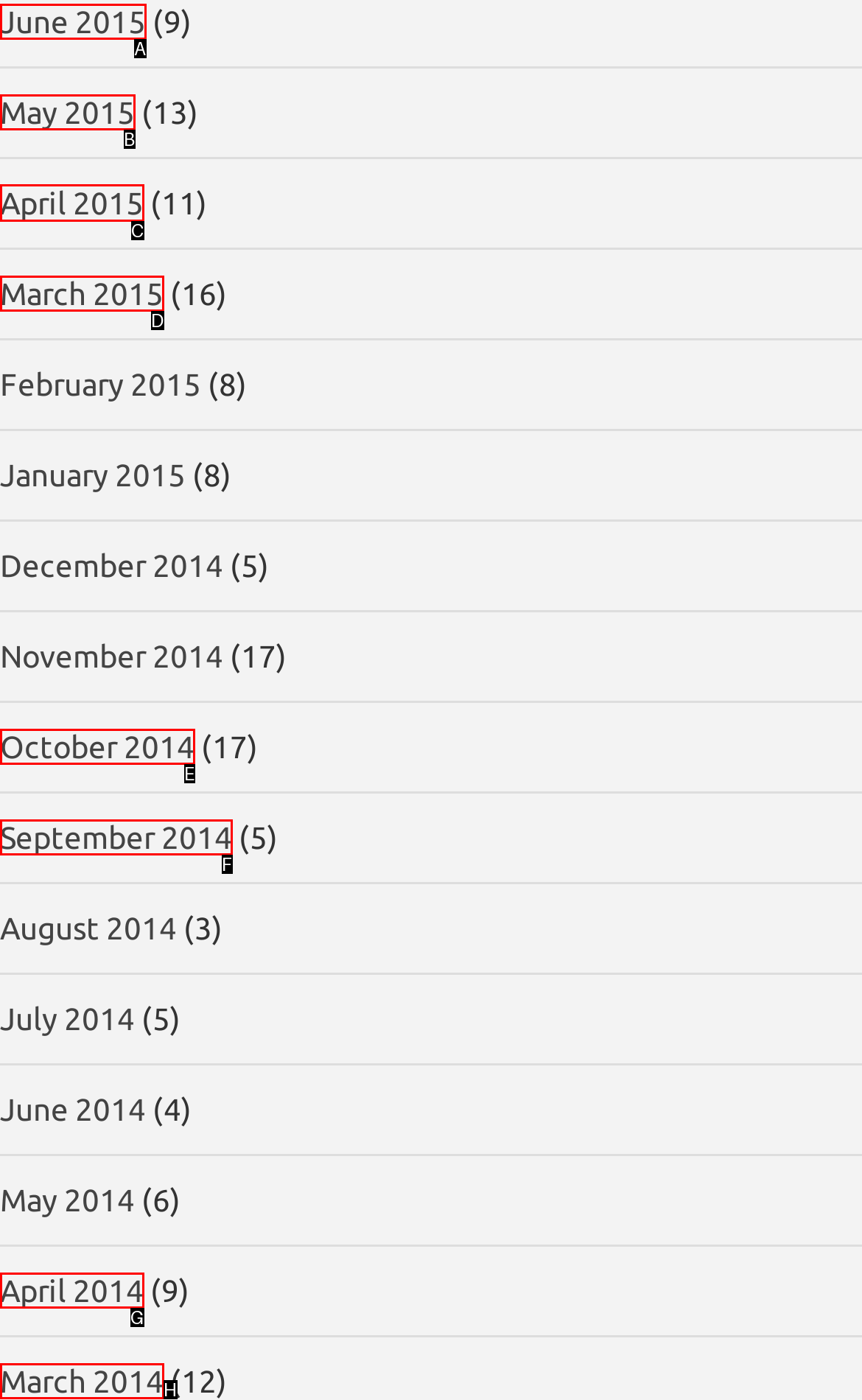Choose the HTML element that needs to be clicked for the given task: view April 2015 Respond by giving the letter of the chosen option.

C